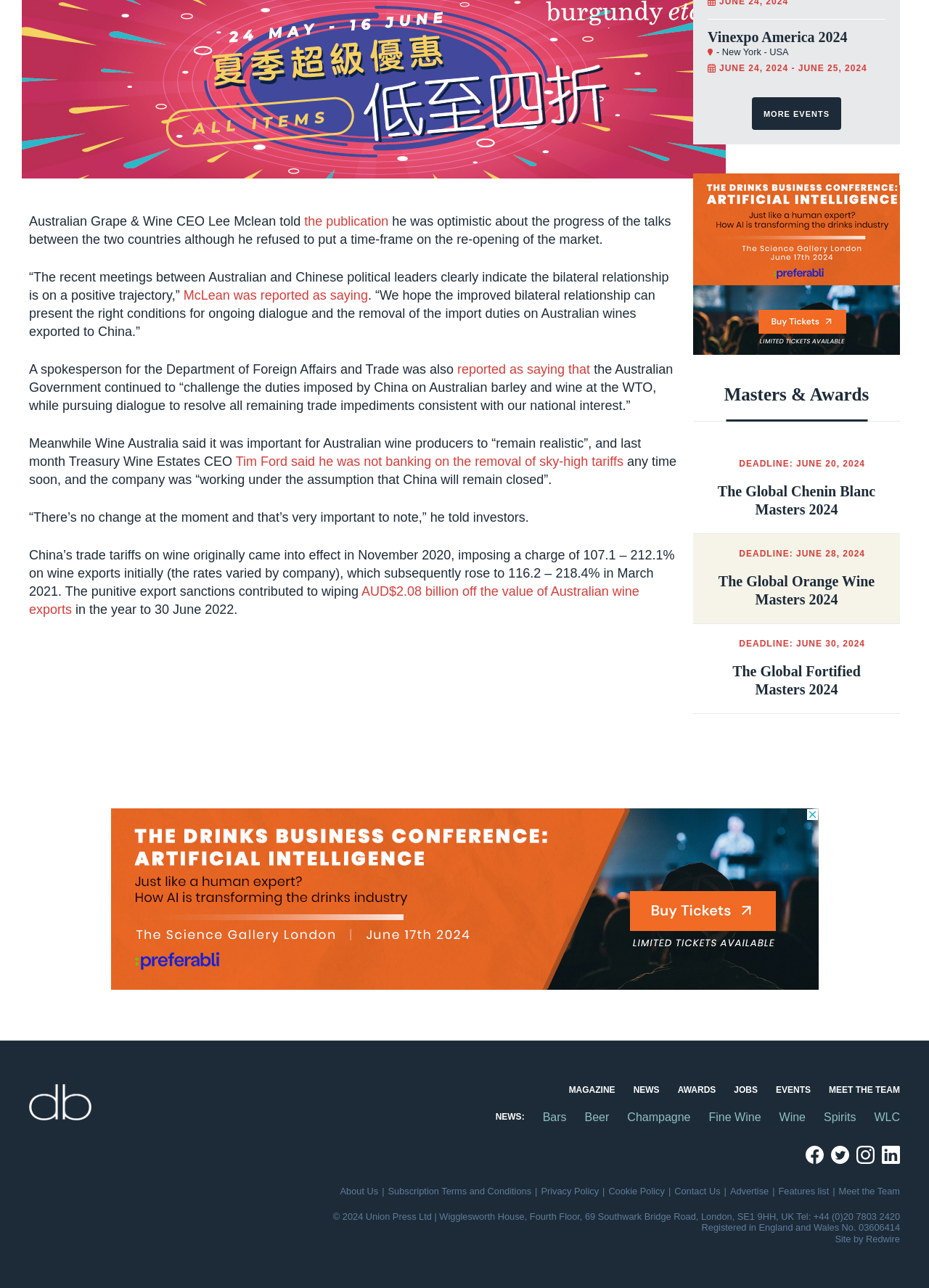From the webpage screenshot, predict the bounding box of the UI element that matches this description: "alt="Art on the Llano Estacado"".

None